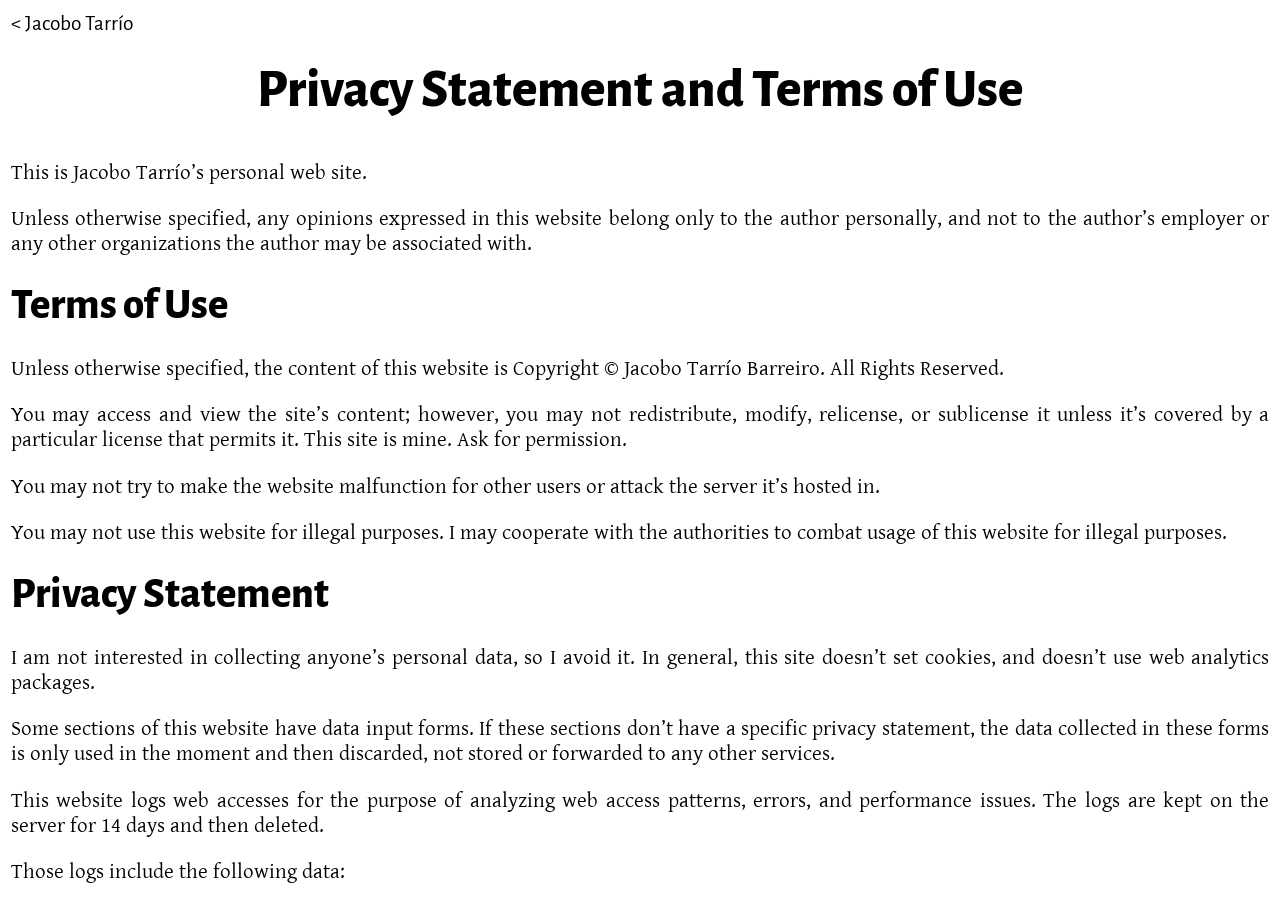Identify the bounding box of the UI element that matches this description: "Theme Vision".

None